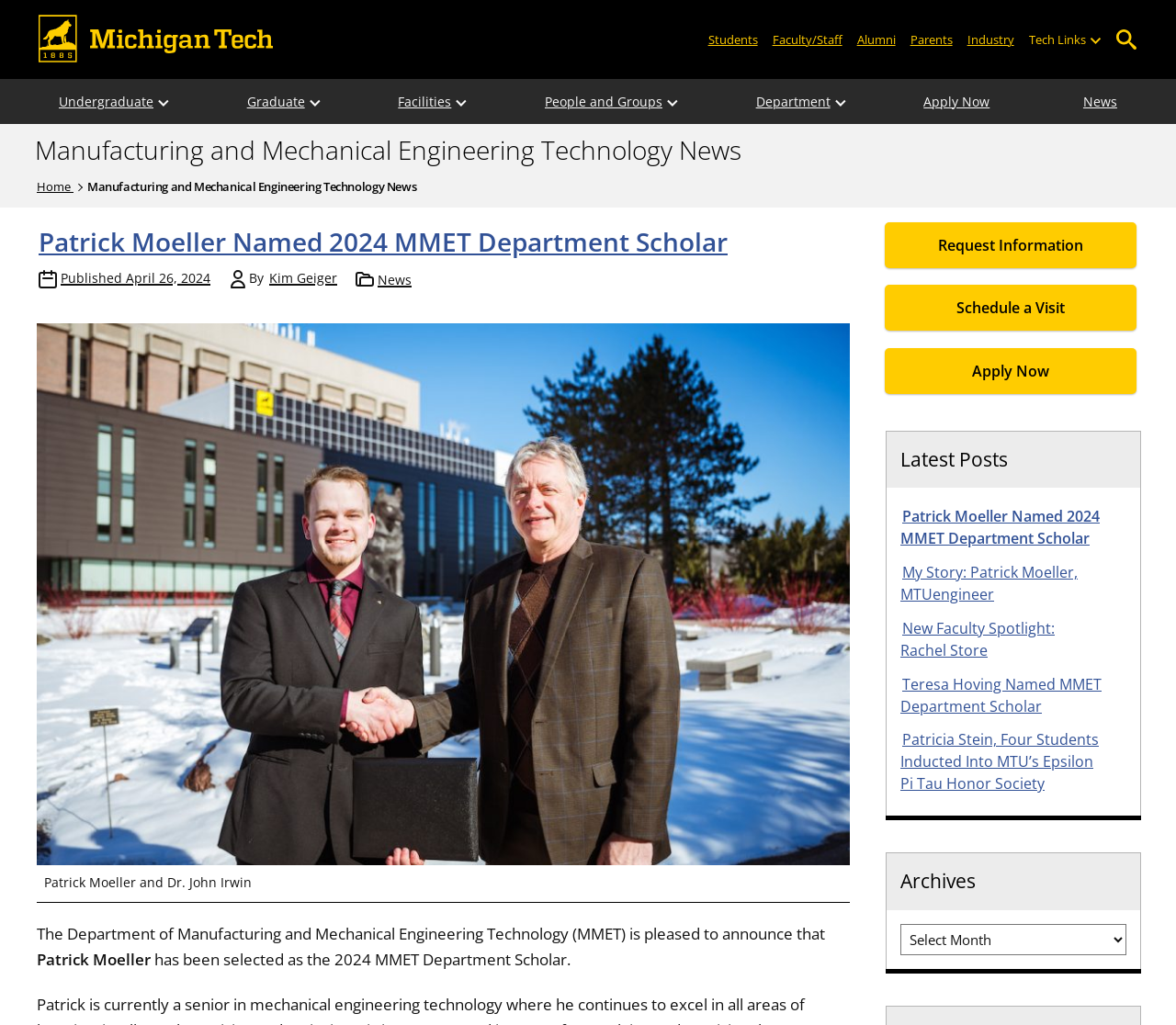Using the details in the image, give a detailed response to the question below:
What are the categories of the news article?

The categories of the news article are listed below the article title, with a bounding box coordinate of [0.32, 0.261, 0.352, 0.283]. The only category listed is 'News'.